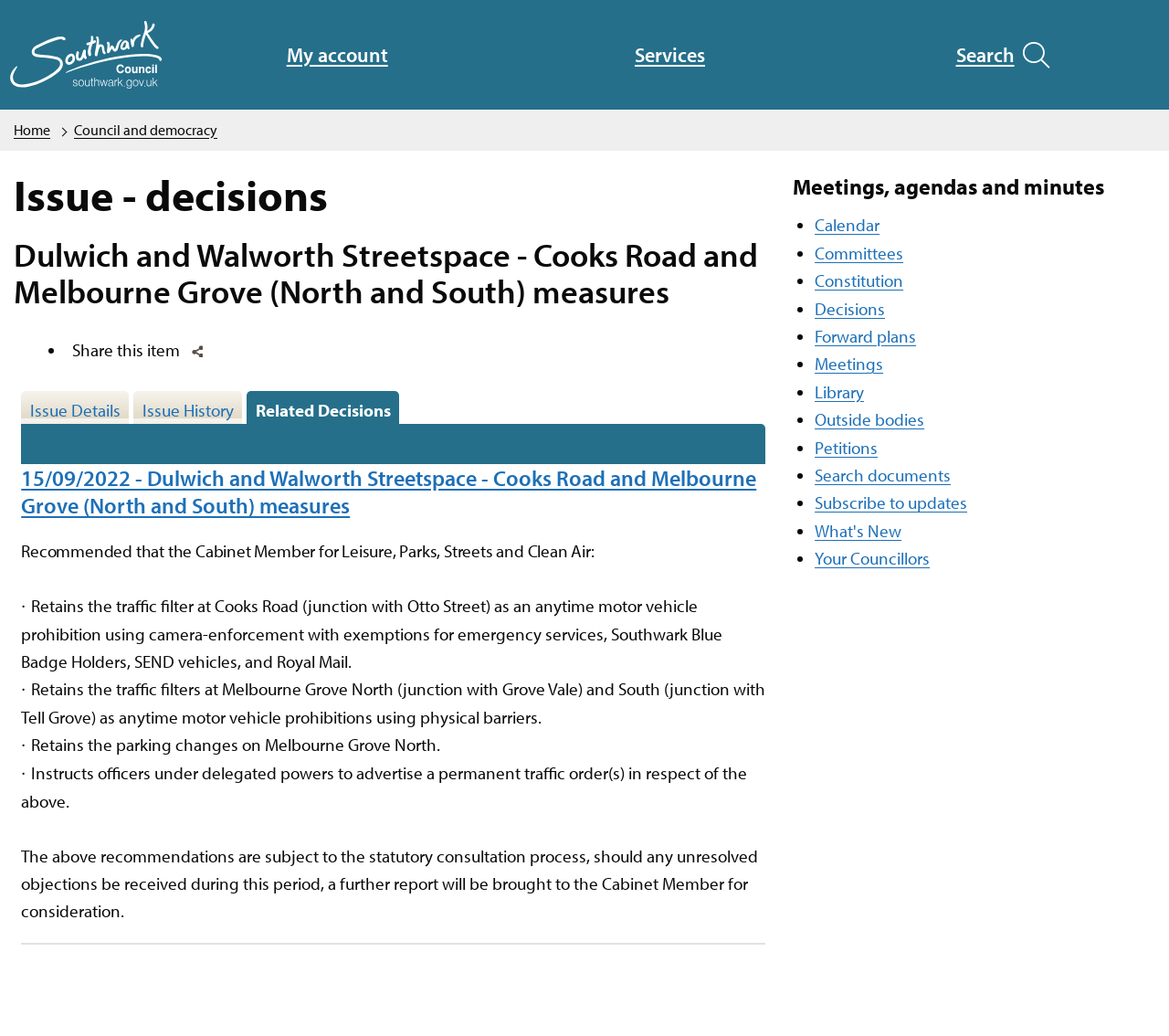Please provide a comprehensive answer to the question based on the screenshot: What is the date of the decision?

I found the answer by looking at the section that says '15/09/2022 - Dulwich and Walworth Streetspace - Cooks Road and Melbourne Grove (North and South) measures'.